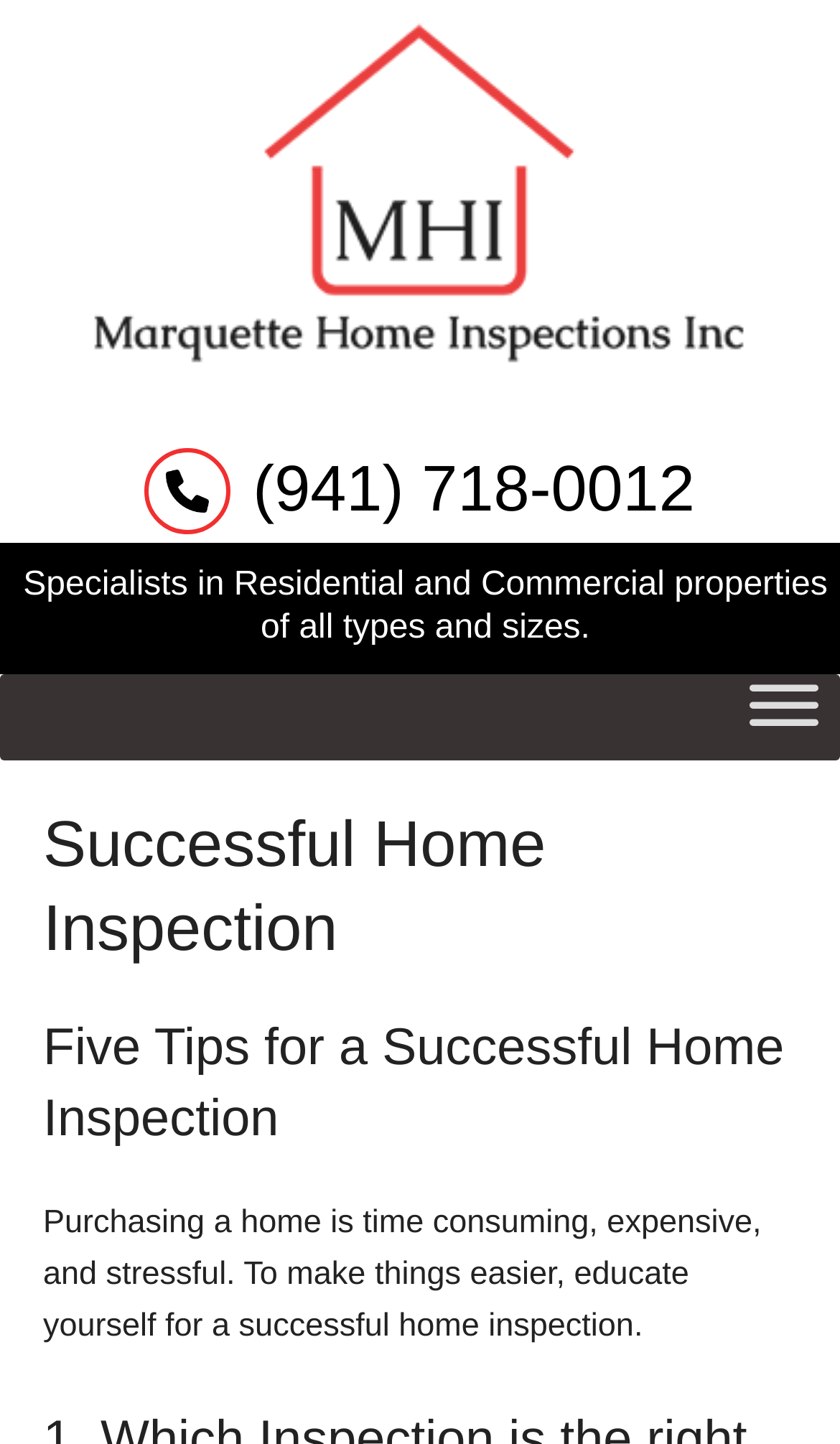Refer to the image and provide an in-depth answer to the question:
What is the phone number of Marquette Inspection?

I found the phone number by looking at the link element with the text '(941) 718-0012' which is located at the top of the page.